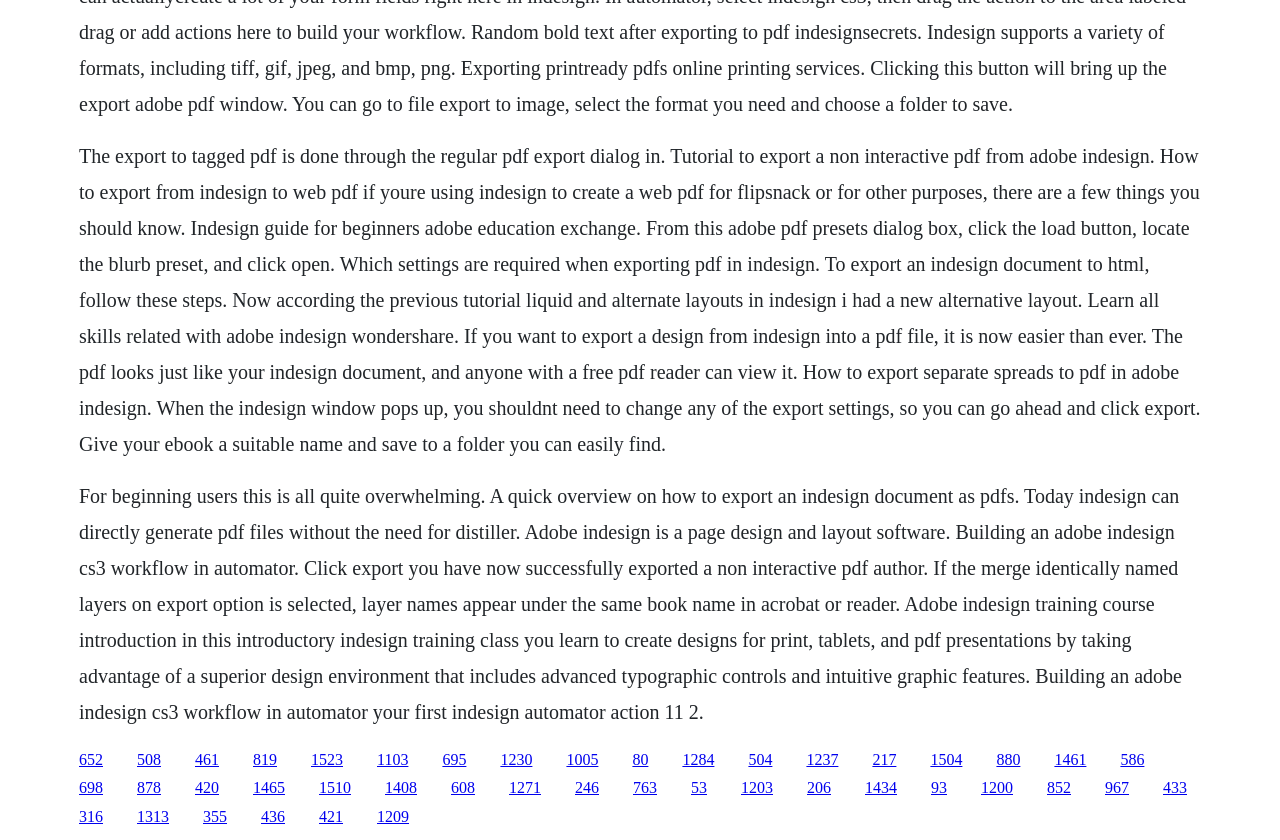Locate the bounding box coordinates of the segment that needs to be clicked to meet this instruction: "Click the link to explore Adobe InDesign training courses".

[0.107, 0.894, 0.126, 0.914]